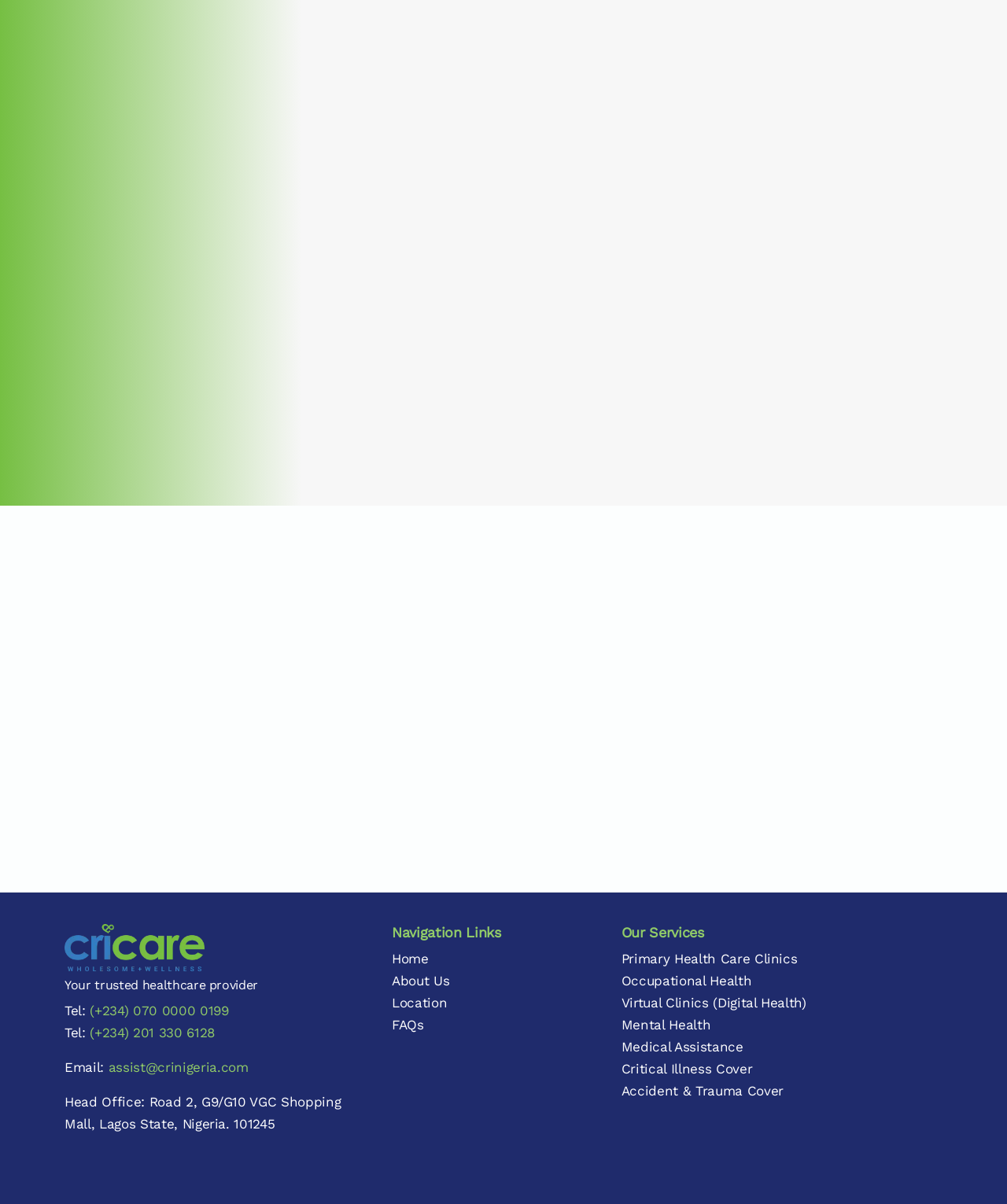What is the first service listed?
Examine the screenshot and reply with a single word or phrase.

Primary Health Care Clinics